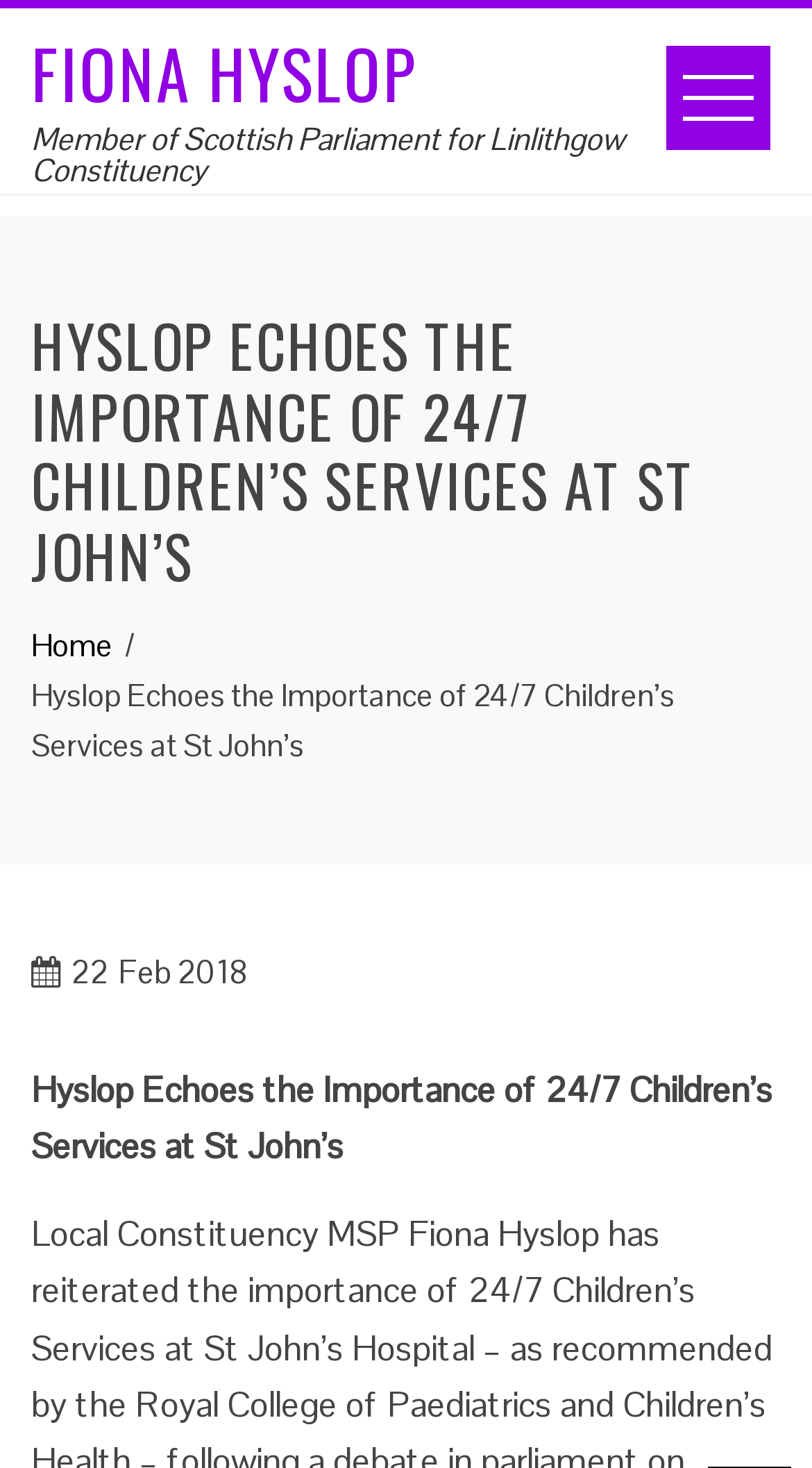What is the date mentioned on the webpage?
Kindly give a detailed and elaborate answer to the question.

I found the answer by looking at the StaticText element with the text 'Feb 2018' which is located near the middle of the webpage, indicating that the date mentioned is February 2018.